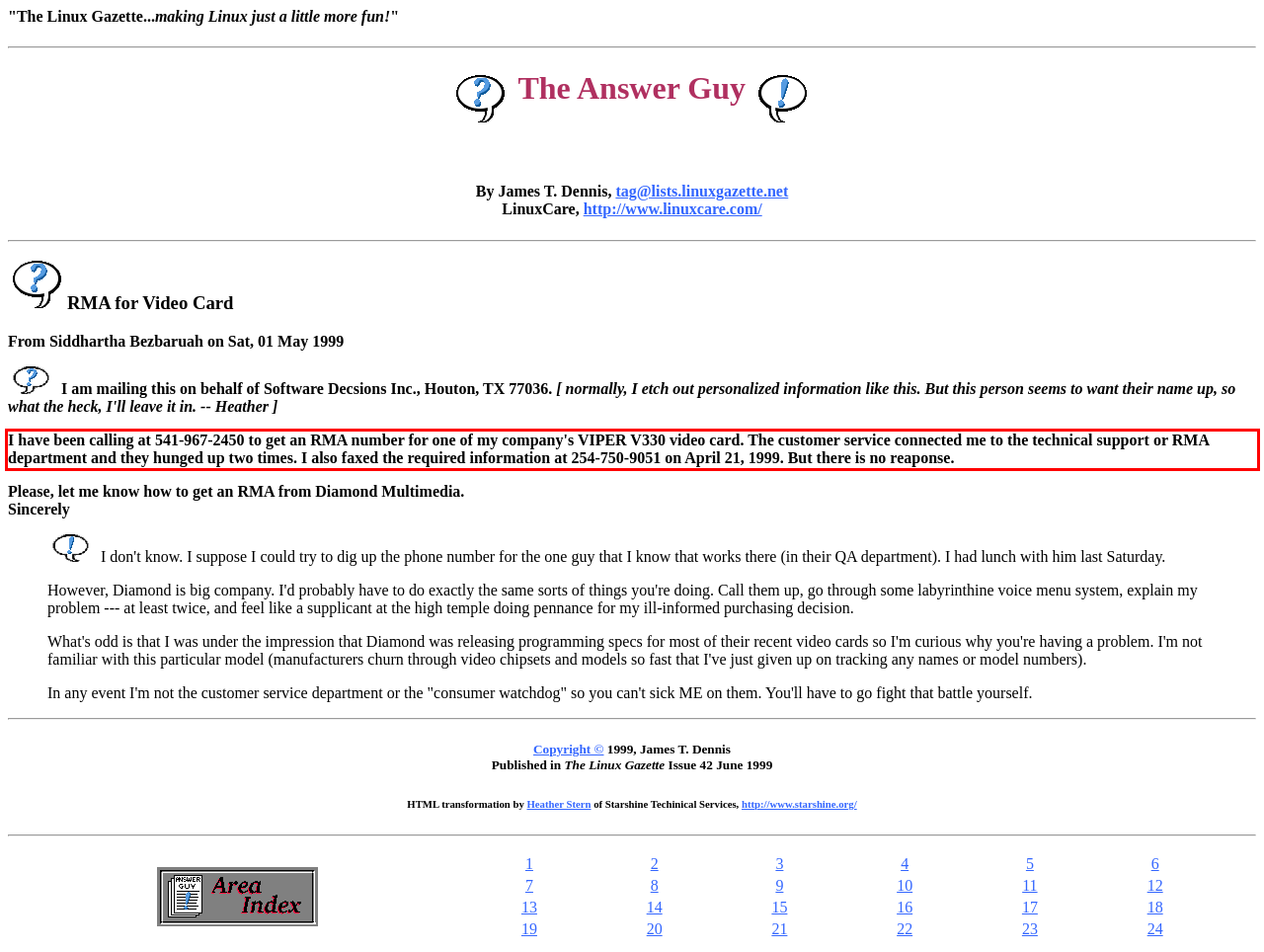Identify and extract the text within the red rectangle in the screenshot of the webpage.

I have been calling at 541-967-2450 to get an RMA number for one of my company's VIPER V330 video card. The customer service connected me to the technical support or RMA department and they hunged up two times. I also faxed the required information at 254-750-9051 on April 21, 1999. But there is no reaponse.